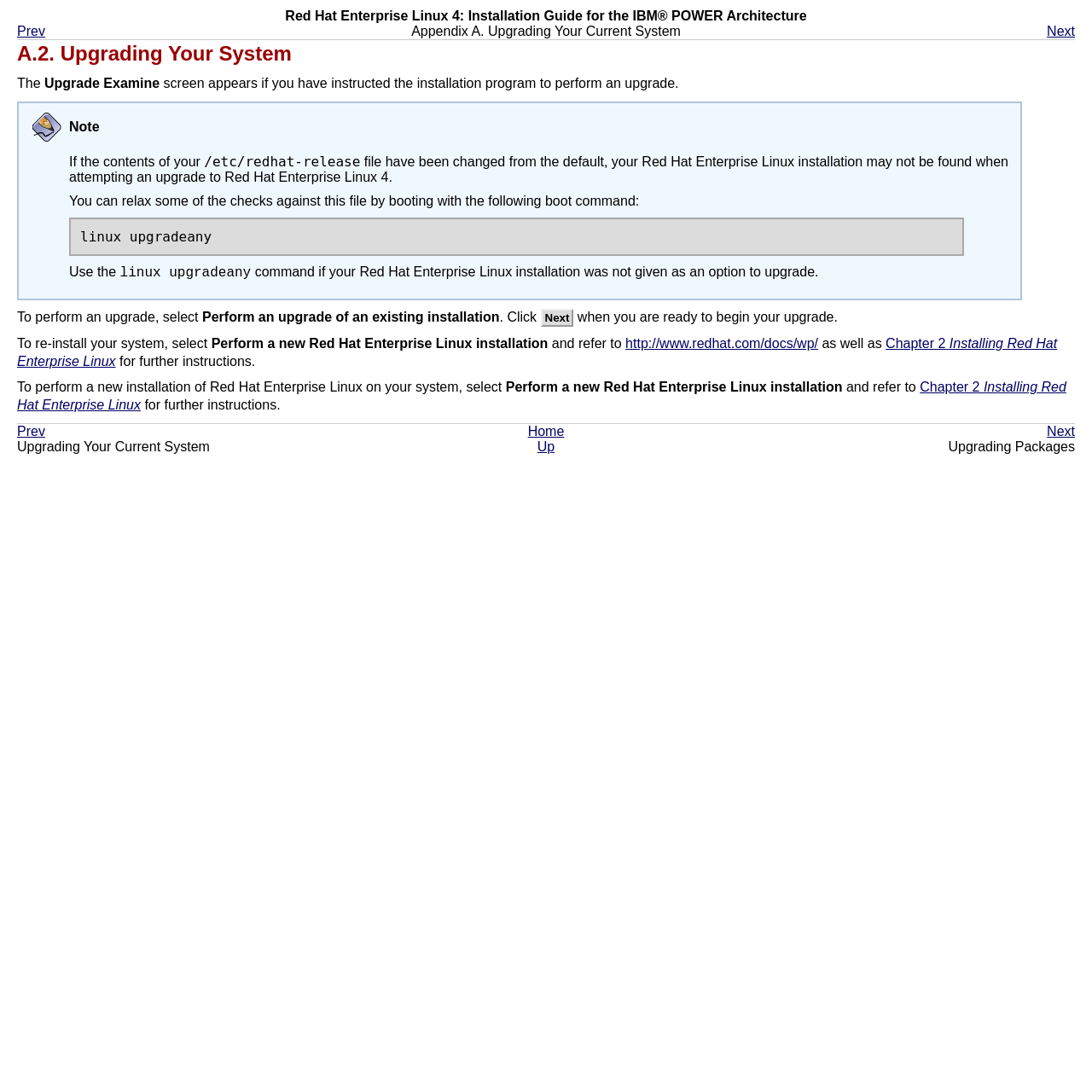Please find and generate the text of the main header of the webpage.

A.2. Upgrading Your System